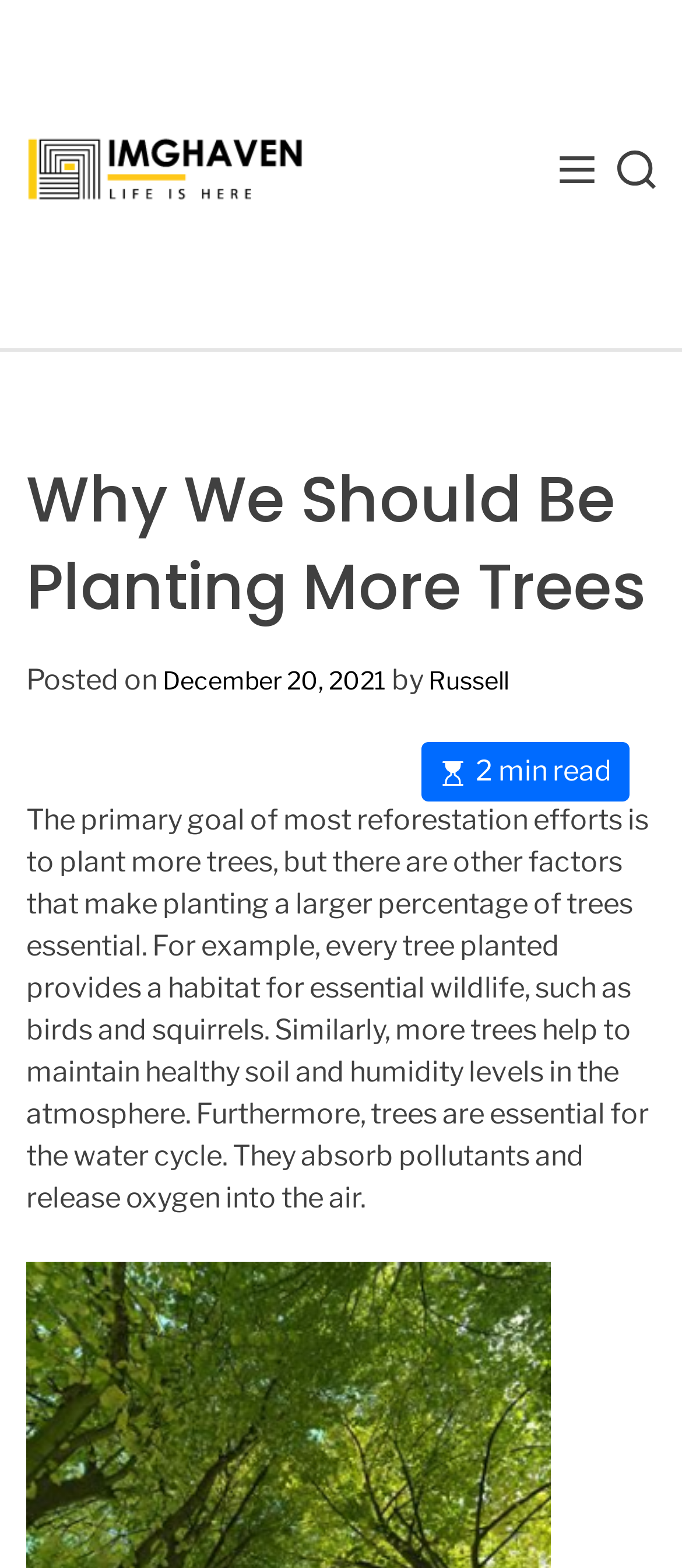Give a short answer to this question using one word or a phrase:
When was the article posted?

December 20, 2021